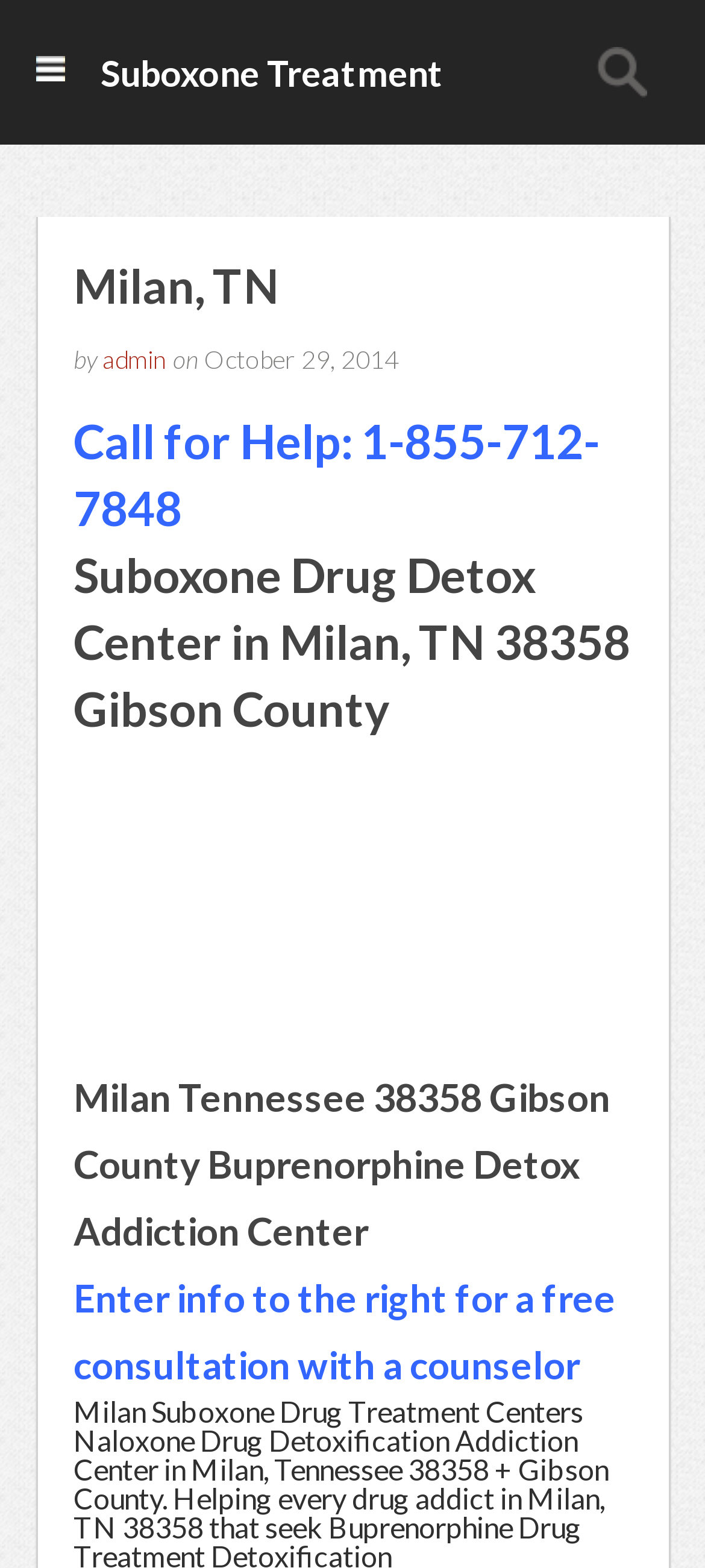Based on the description "Suboxone Treatment", find the bounding box of the specified UI element.

[0.142, 0.032, 0.629, 0.06]